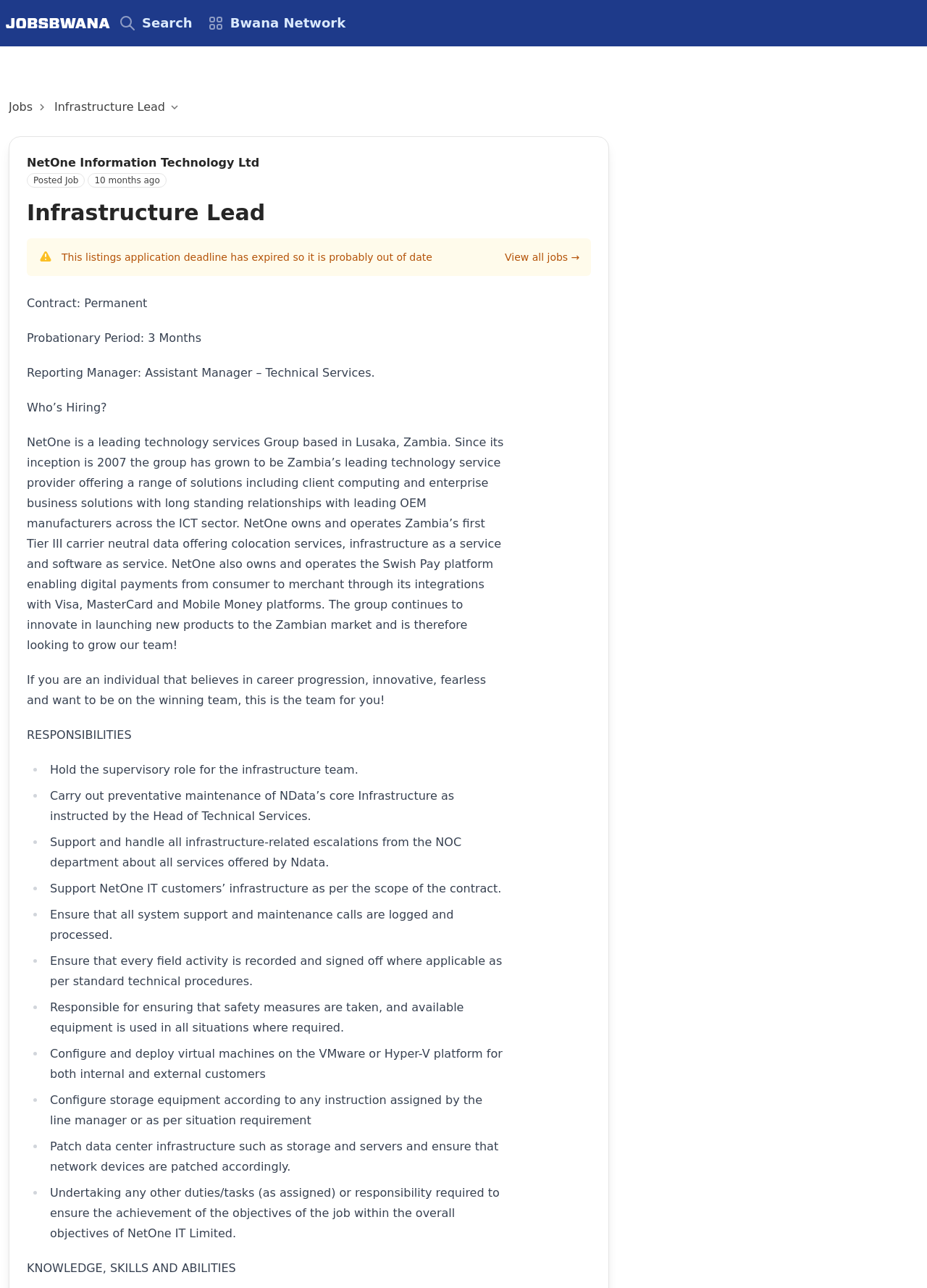Based on the provided description, "Infrastructure Lead", find the bounding box of the corresponding UI element in the screenshot.

[0.059, 0.078, 0.178, 0.088]